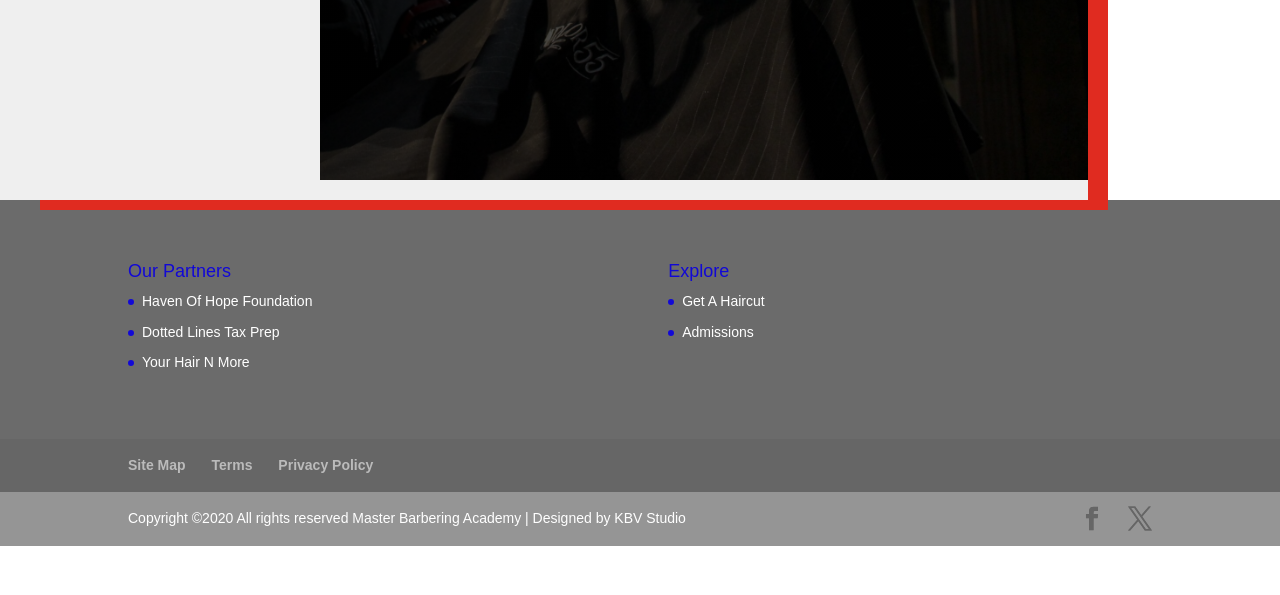Identify the bounding box coordinates for the region of the element that should be clicked to carry out the instruction: "View Our Partners". The bounding box coordinates should be four float numbers between 0 and 1, i.e., [left, top, right, bottom].

[0.1, 0.44, 0.244, 0.487]